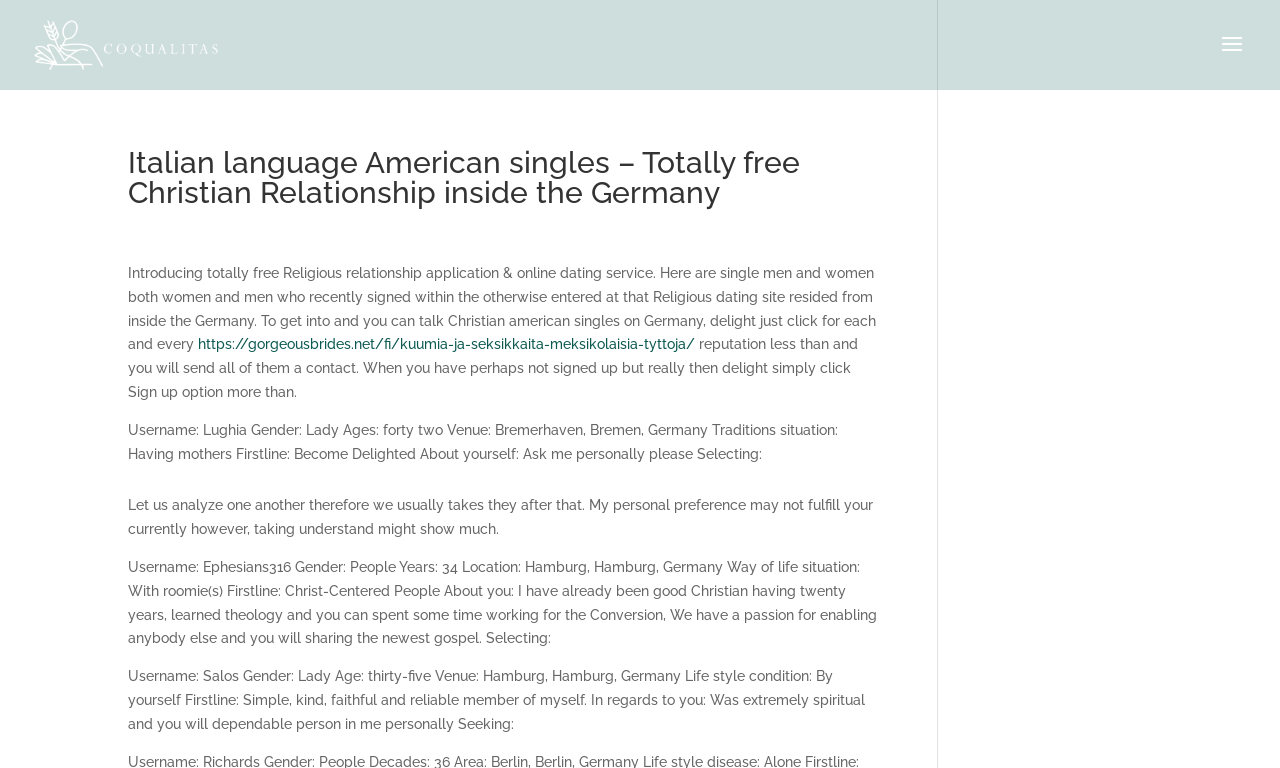How many profiles are displayed on this page?
Refer to the image and offer an in-depth and detailed answer to the question.

By examining the webpage content, I can see three distinct profiles displayed, each with a username, age, location, and a brief description about themselves and what they are looking for in a partner.